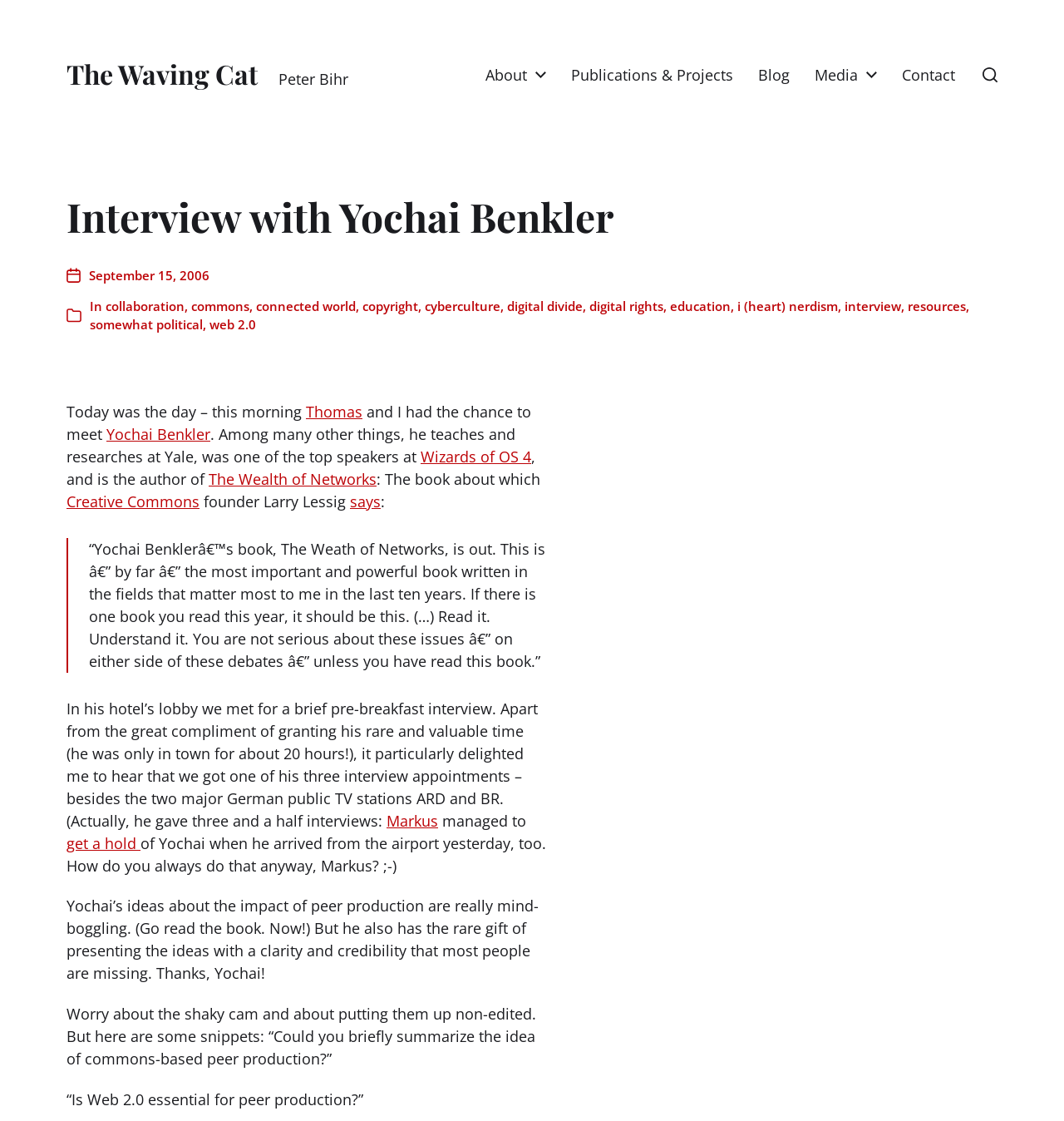Identify the bounding box coordinates for the element that needs to be clicked to fulfill this instruction: "Click on the 'Contact' link". Provide the coordinates in the format of four float numbers between 0 and 1: [left, top, right, bottom].

[0.848, 0.06, 0.898, 0.073]